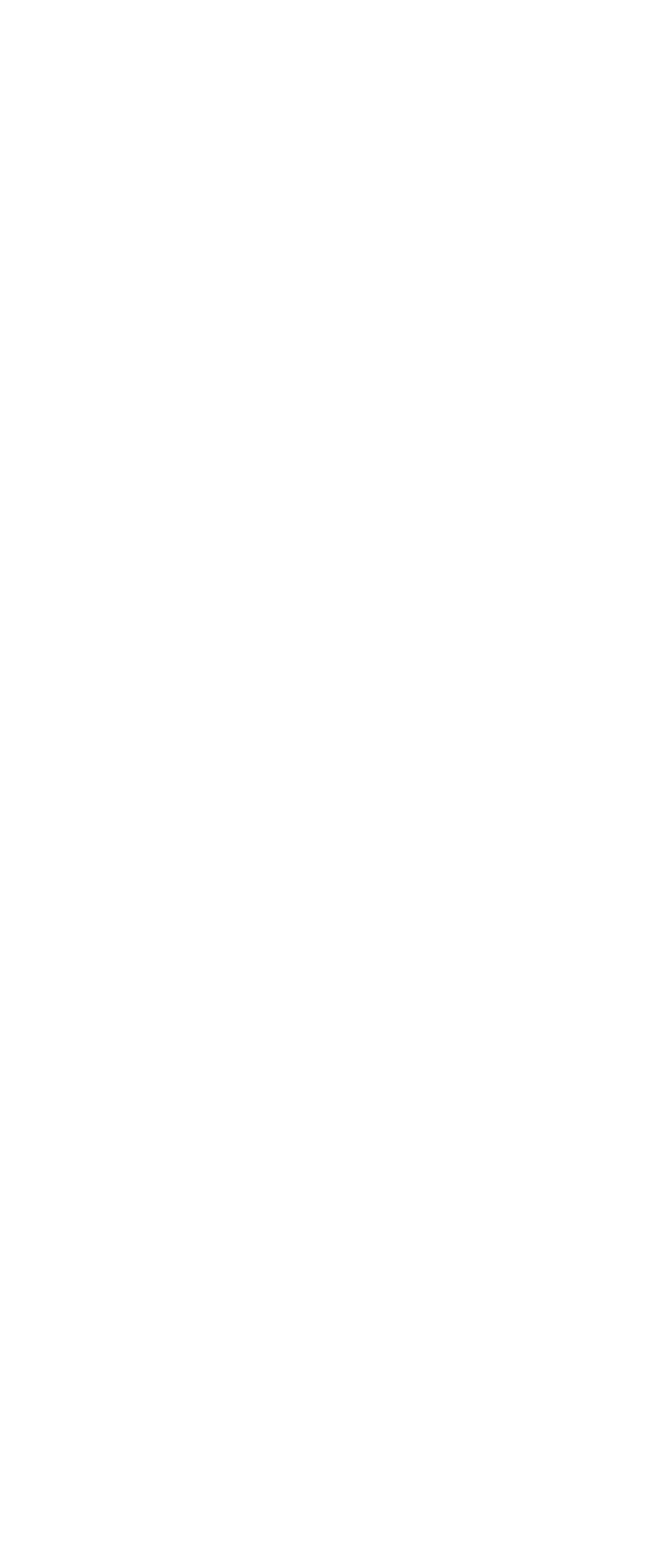What is the copyright year range of the website? From the image, respond with a single word or brief phrase.

2010-2024